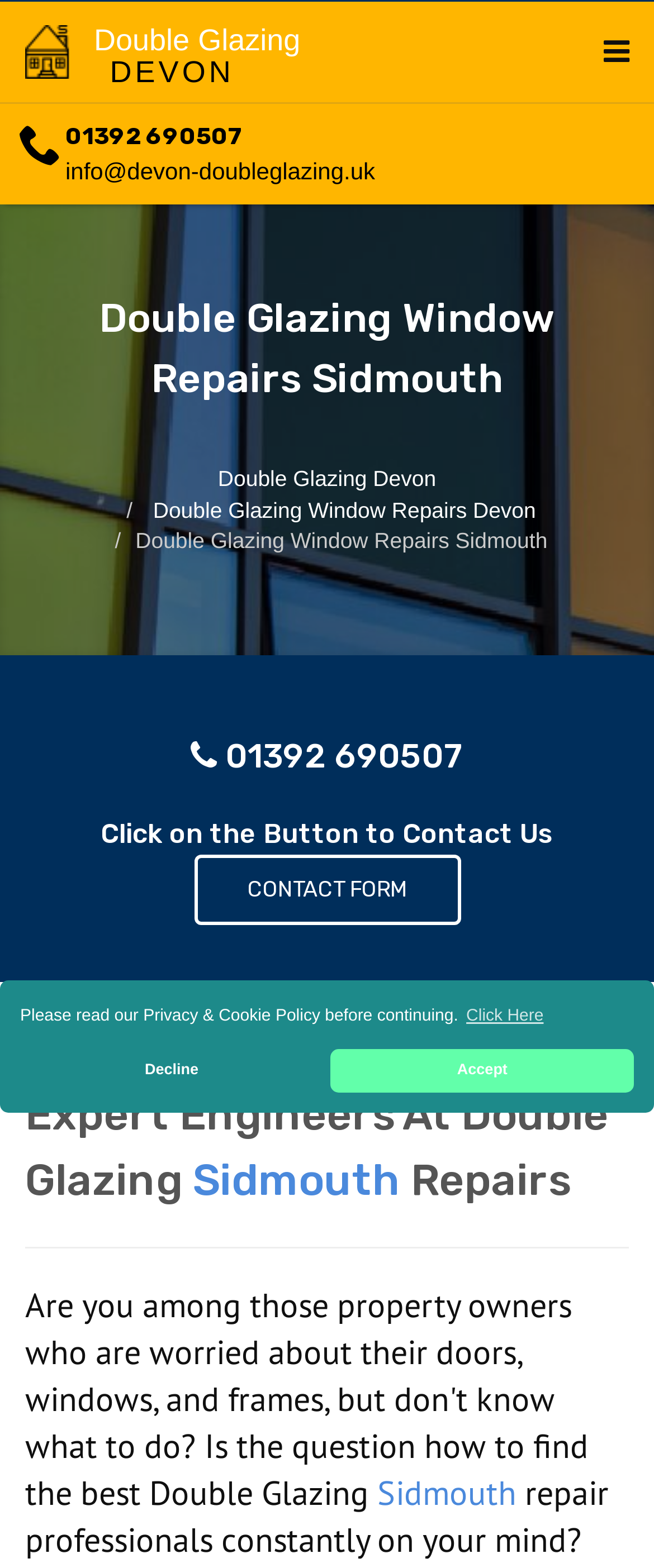Provide your answer to the question using just one word or phrase: What is the name of the company?

Double Glazing Devon